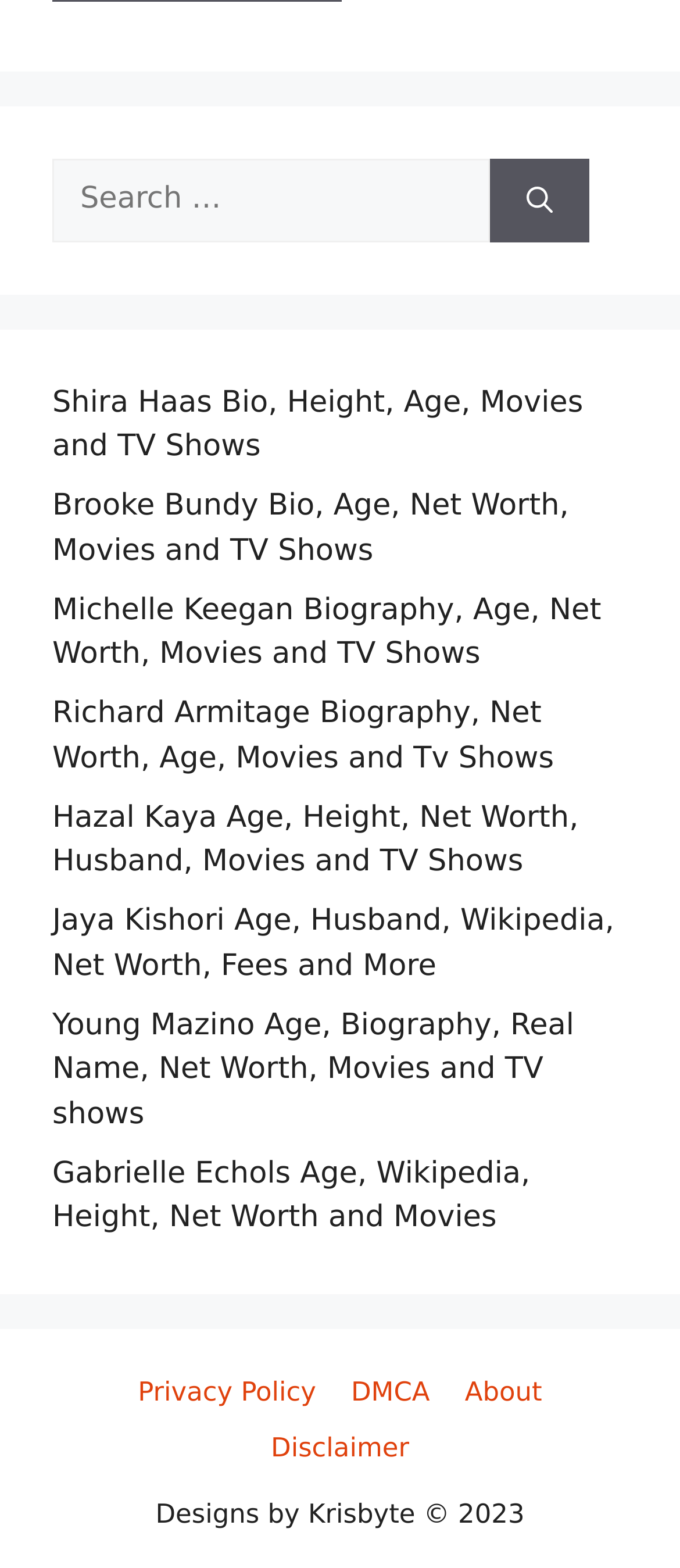What is the function of the button next to the search box?
Respond with a short answer, either a single word or a phrase, based on the image.

Search